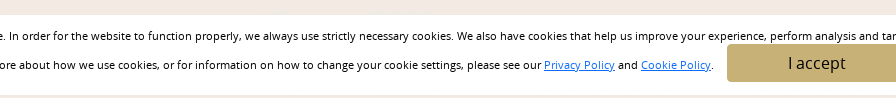Explain in detail what you see in the image.

The image displays a cookie consent notification from the website Tacksm. It informs users about the use of cookies essential for the website’s proper functioning. The message emphasizes the necessity of strictly necessary cookies, as well as other cookies that enhance user experience, facilitate analysis, and support targeted advertising. Below the text, links to the website's Privacy Policy and Cookie Policy are prominently featured, allowing users to learn more about the site's cookie practices. A prominent "I accept" button invites users to consent to the cookie usage outlined. This interface is designed to ensure transparency and compliance with data protection regulations while enhancing the user experience.